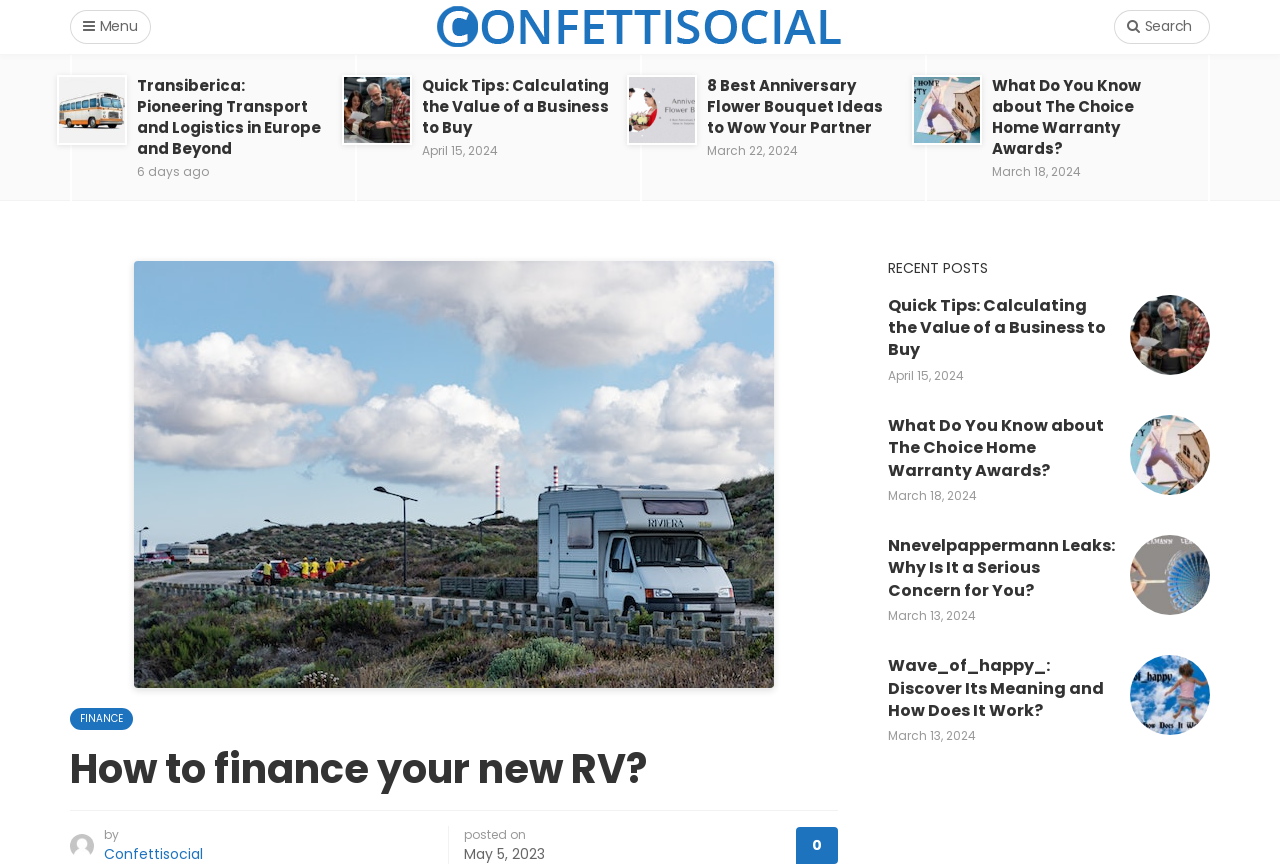What is the purpose of the 'Menu' element?
Based on the image, provide your answer in one word or phrase.

Navigation